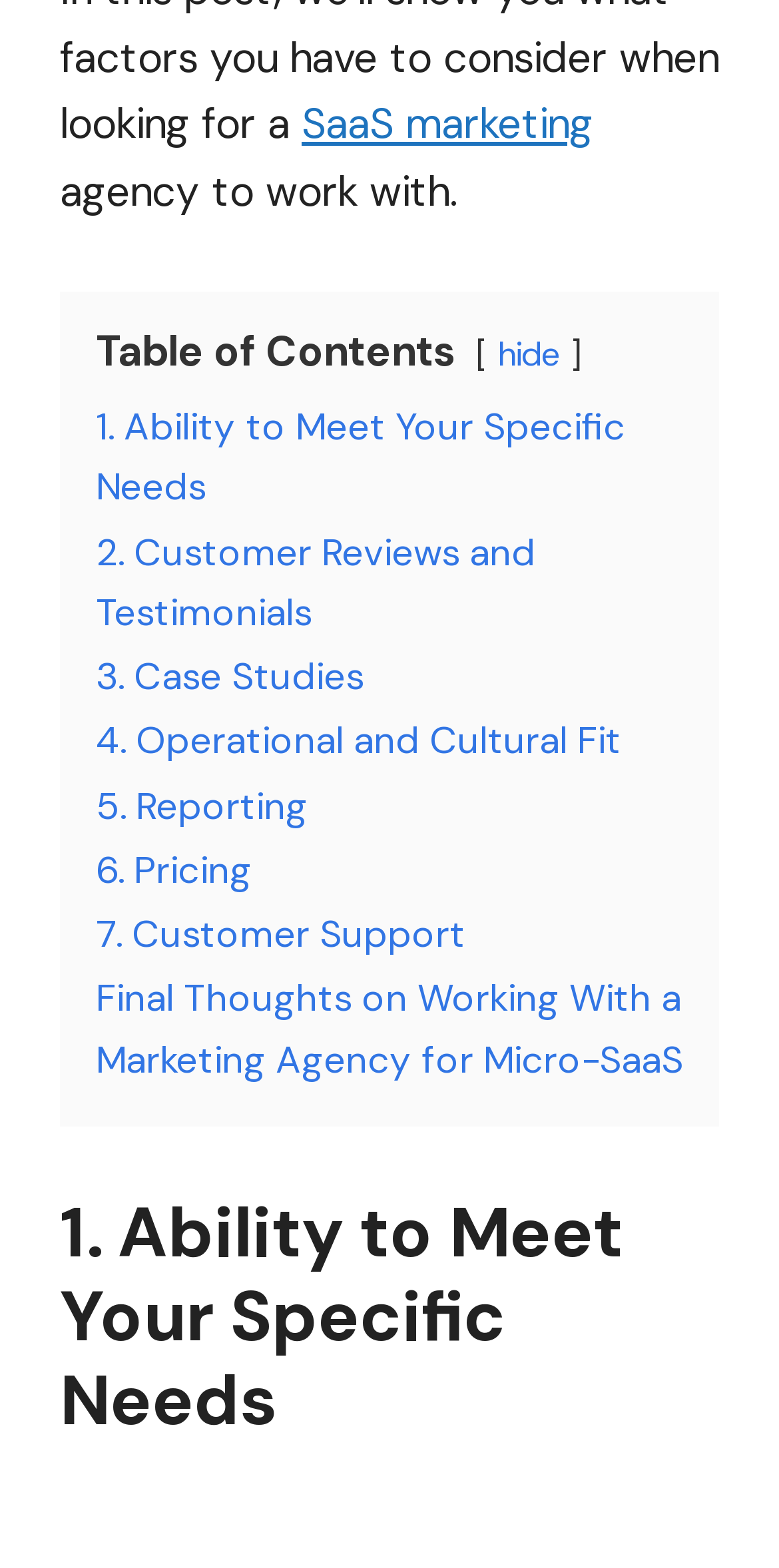What is the last criterion for choosing a marketing agency?
Answer the question in a detailed and comprehensive manner.

The webpage lists several criteria for choosing a marketing agency, and the last one is 'Customer Support', which is mentioned in the link with ID 894.